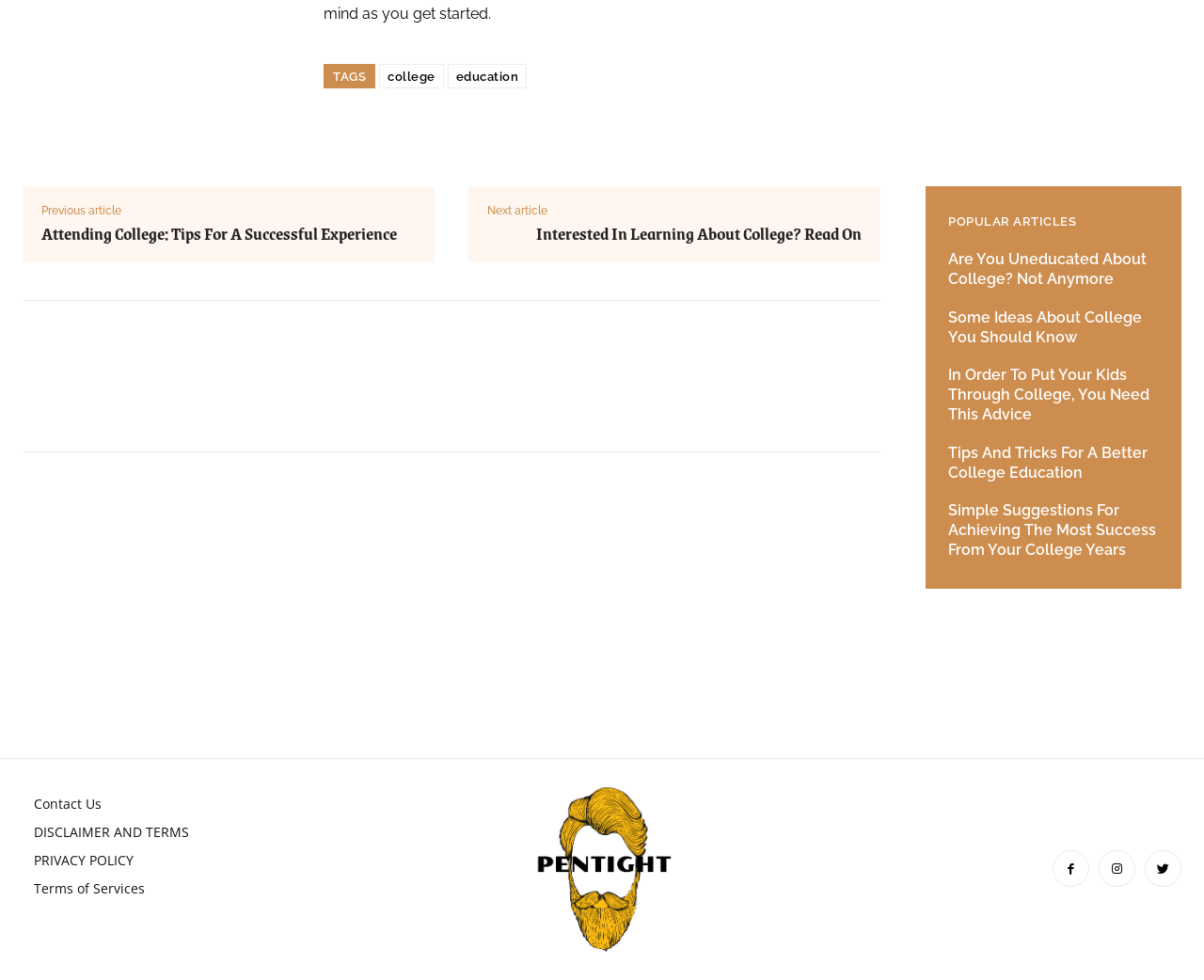Look at the image and write a detailed answer to the question: 
How many popular articles are listed on the webpage?

There are 5 popular articles listed on the webpage, which can be determined by counting the number of heading elements with links under the 'POPULAR ARTICLES' heading.